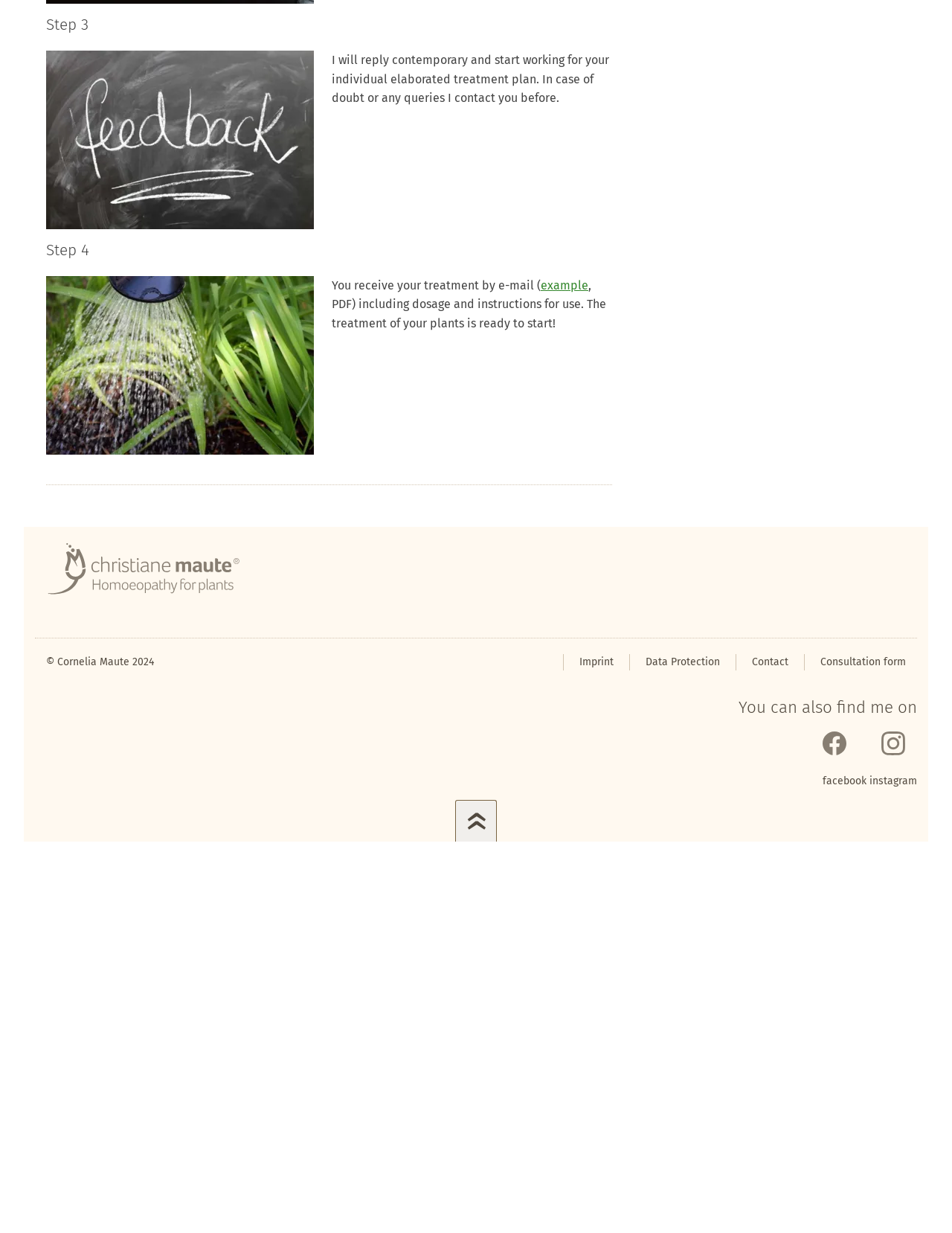Provide a brief response in the form of a single word or phrase:
Who are the authors of the webpage?

Christiane und Cornelia Maute